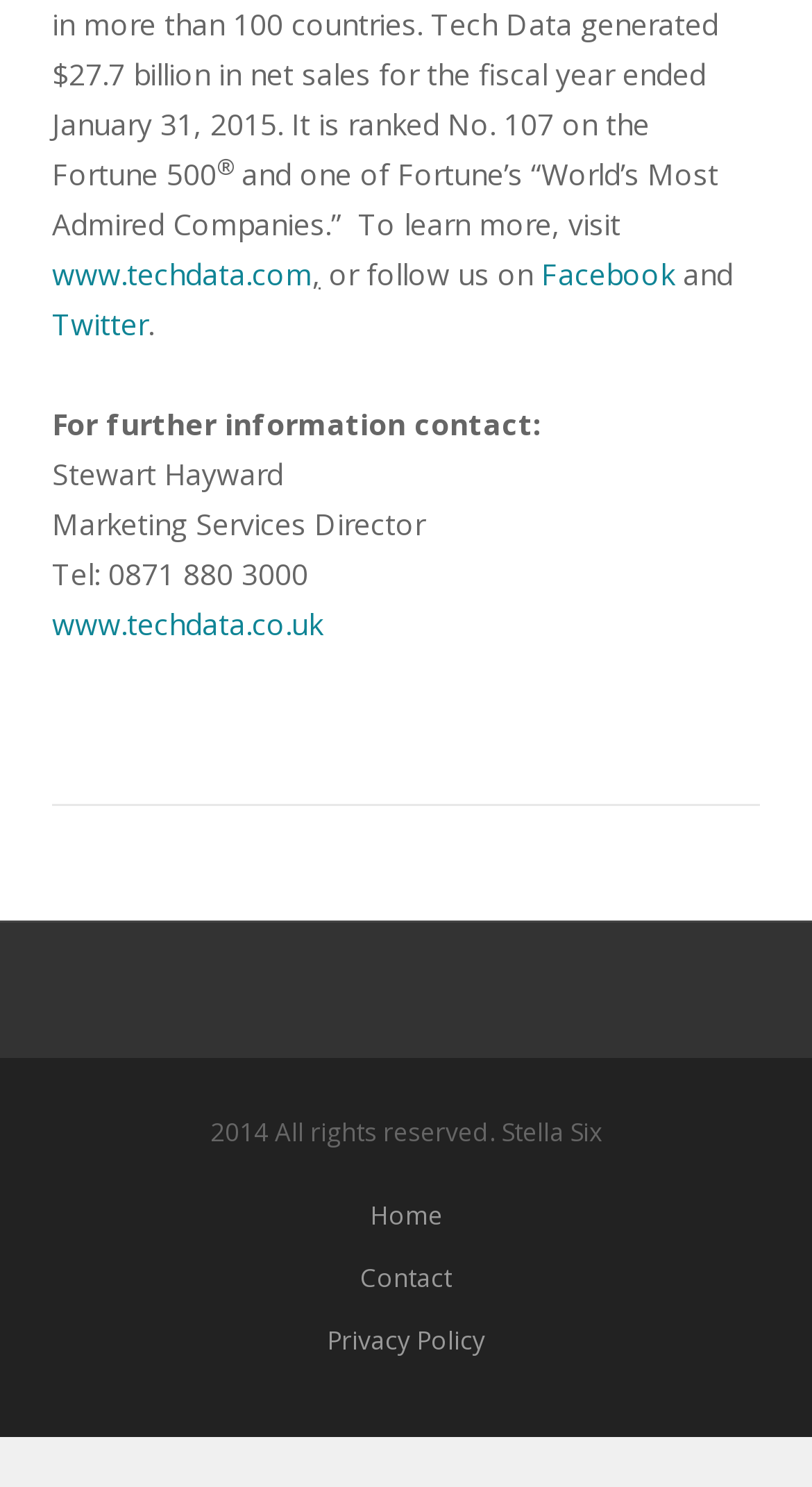Identify the bounding box of the UI component described as: "Privacy Policy".

[0.403, 0.889, 0.597, 0.913]